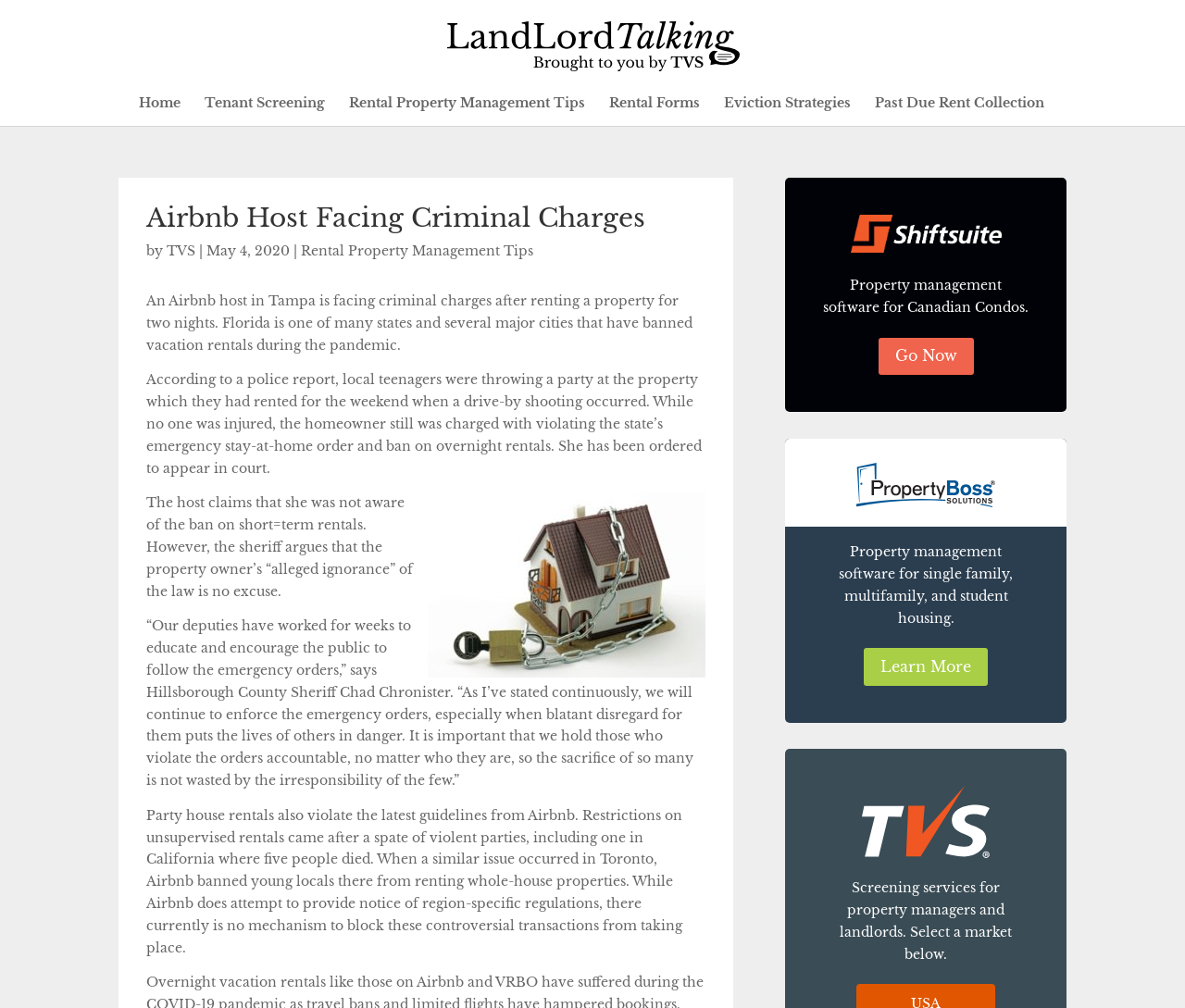Please provide the bounding box coordinates for the element that needs to be clicked to perform the instruction: "Check the date of the '60 best supper spots in Singapore — a megalist for hungry night owls in 2024' article". The coordinates must consist of four float numbers between 0 and 1, formatted as [left, top, right, bottom].

None